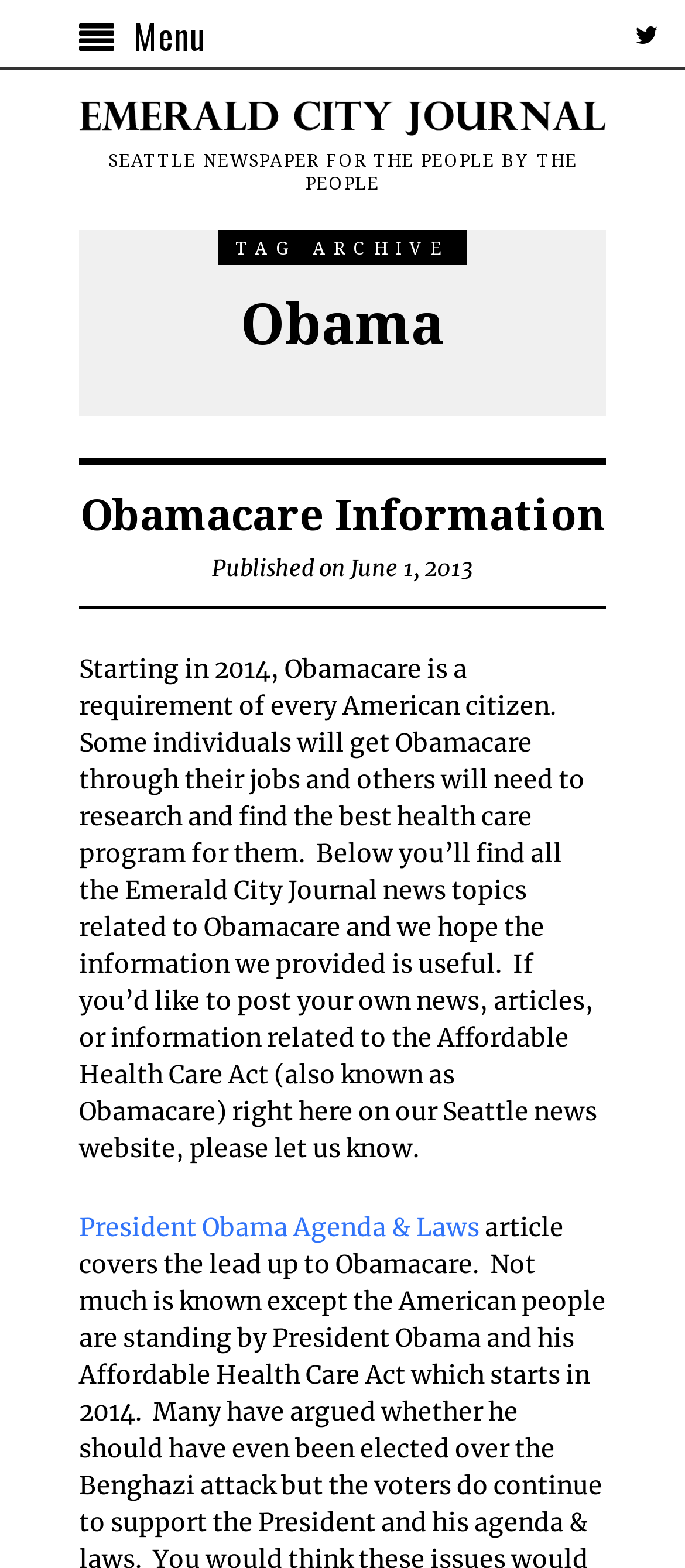Elaborate on the different components and information displayed on the webpage.

The webpage is about Obama and Obamacare, with a focus on news and information related to the Affordable Health Care Act. At the top left, there is a menu link with a hamburger icon, and at the top right, there is a search icon. Below these icons, the logo of the Emerald City Journal is displayed, which is also a clickable link.

The main heading "SEATTLE NEWSPAPER FOR THE PEOPLE BY THE PEOPLE" is centered at the top of the page. Below this heading, there is a subheading "TAG ARCHIVE" on the left side of the page.

The main content of the page is about Obama, with a heading "Obama" on the left side of the page. Below this heading, there is a section about Obamacare Information, which includes a link to more information and a publication date of June 1, 2013. 

A lengthy paragraph of text provides an overview of Obamacare, explaining that it is a requirement for every American citizen starting in 2014, and that individuals can get it through their jobs or by researching and finding the best health care program. The text also invites users to post their own news, articles, or information related to Obamacare on the website.

At the bottom of the Obama section, there is a link to "President Obama Agenda & Laws". Overall, the webpage appears to be a news article or blog post about Obamacare, with a focus on providing information and resources to readers.